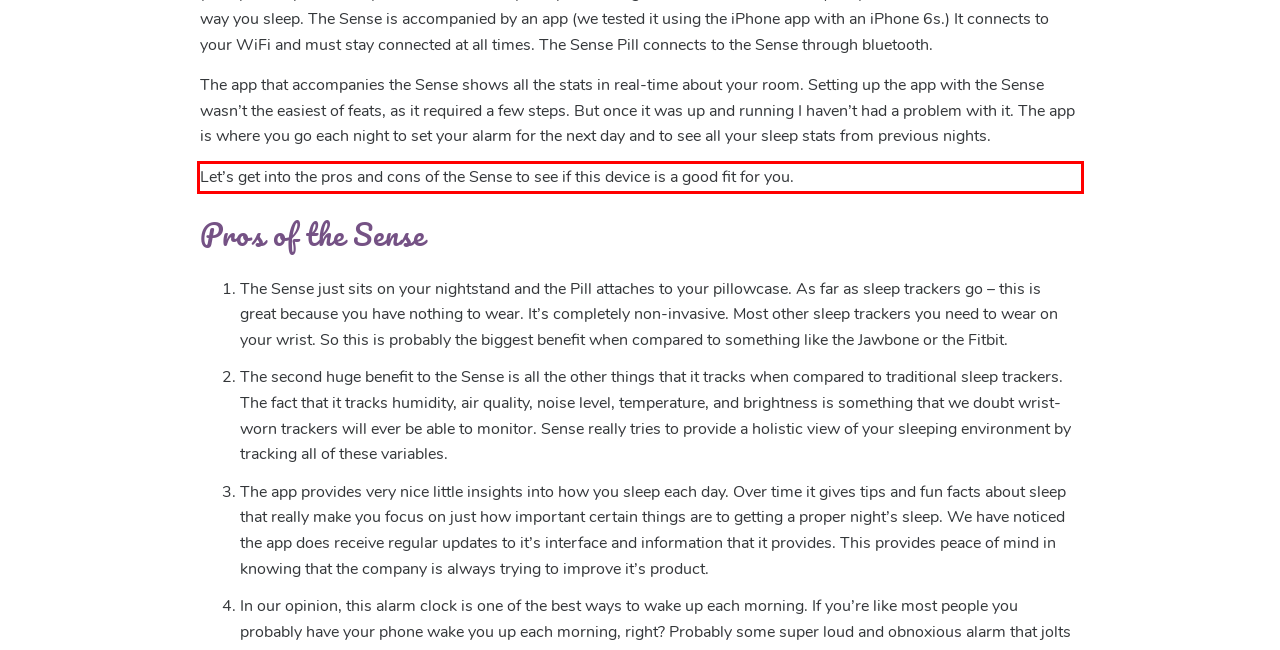Using the provided webpage screenshot, identify and read the text within the red rectangle bounding box.

Let’s get into the pros and cons of the Sense to see if this device is a good fit for you.